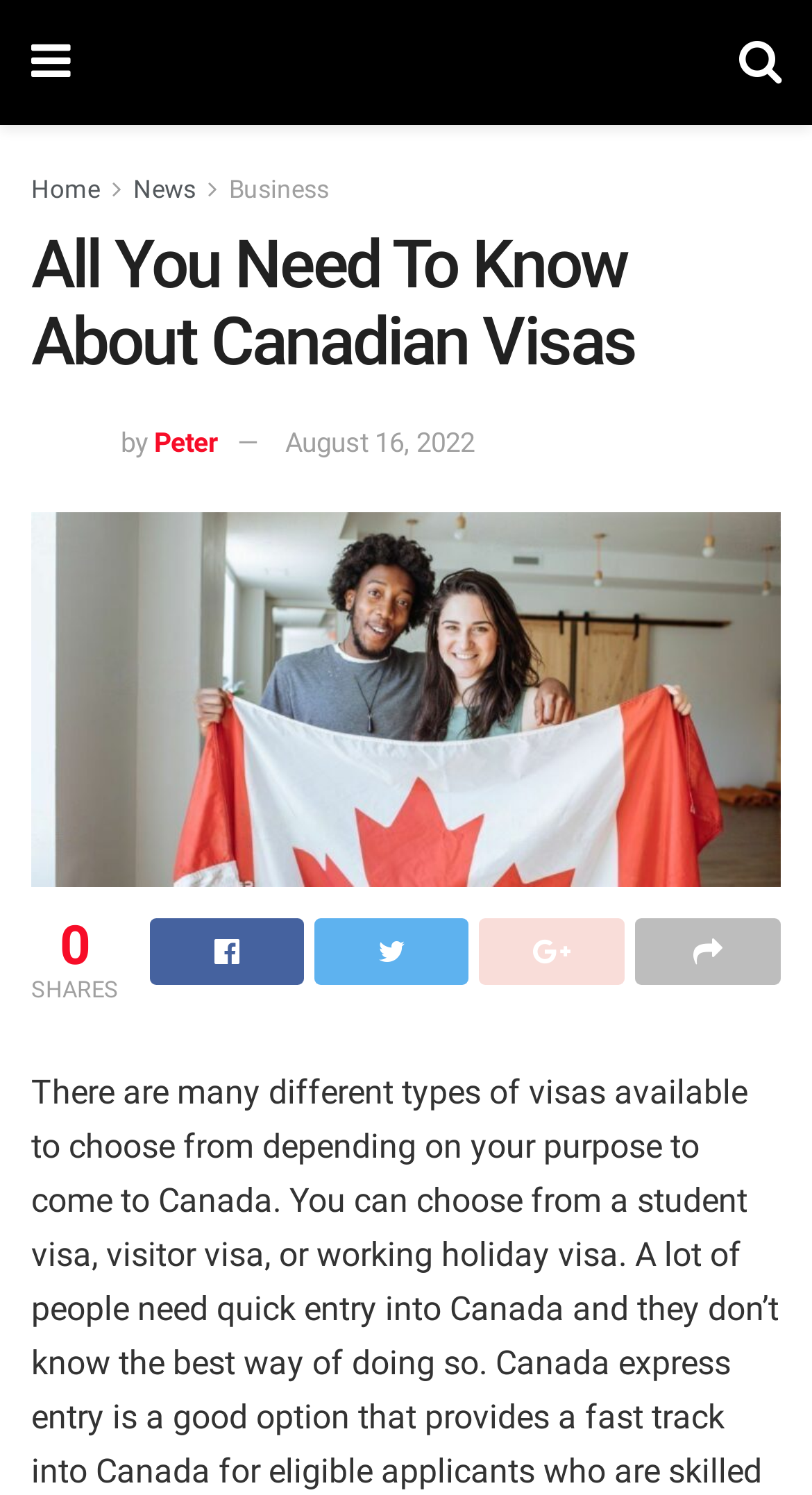Present a detailed account of what is displayed on the webpage.

The webpage is about Canadian visas, with a main heading "All You Need To Know About Canadian Visas" located at the top center of the page. Below the heading, there is an image of a person named Peter, accompanied by the text "by Peter" and the date "August 16, 2022" on the top left side of the page.

On the top right side, there are four links: "Home", "News", and "Business", which are likely navigation links. Above these links, there are two icons, one on the top left corner and another on the top right corner.

In the main content area, there is a prominent link "canadian visas" that spans the entire width of the page, with an associated image. This link is likely a main topic or a call-to-action.

At the bottom of the page, there is a section with social media links, including four icons for sharing, labeled as "SHARES". These icons are aligned horizontally and located at the bottom center of the page.

Overall, the webpage appears to be an article or a blog post about Canadian visas, with a clear heading, author information, and social media sharing links.